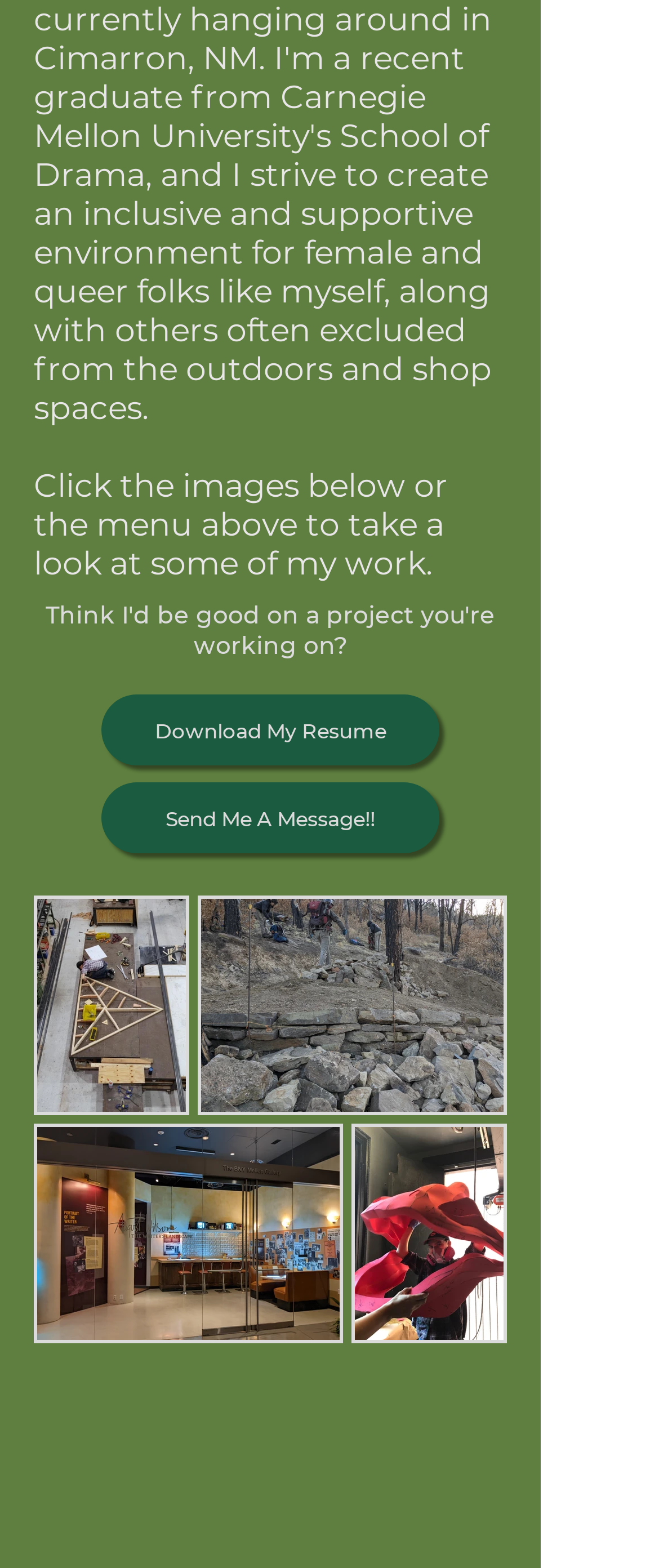Respond to the question below with a single word or phrase:
How many links are on the webpage?

5